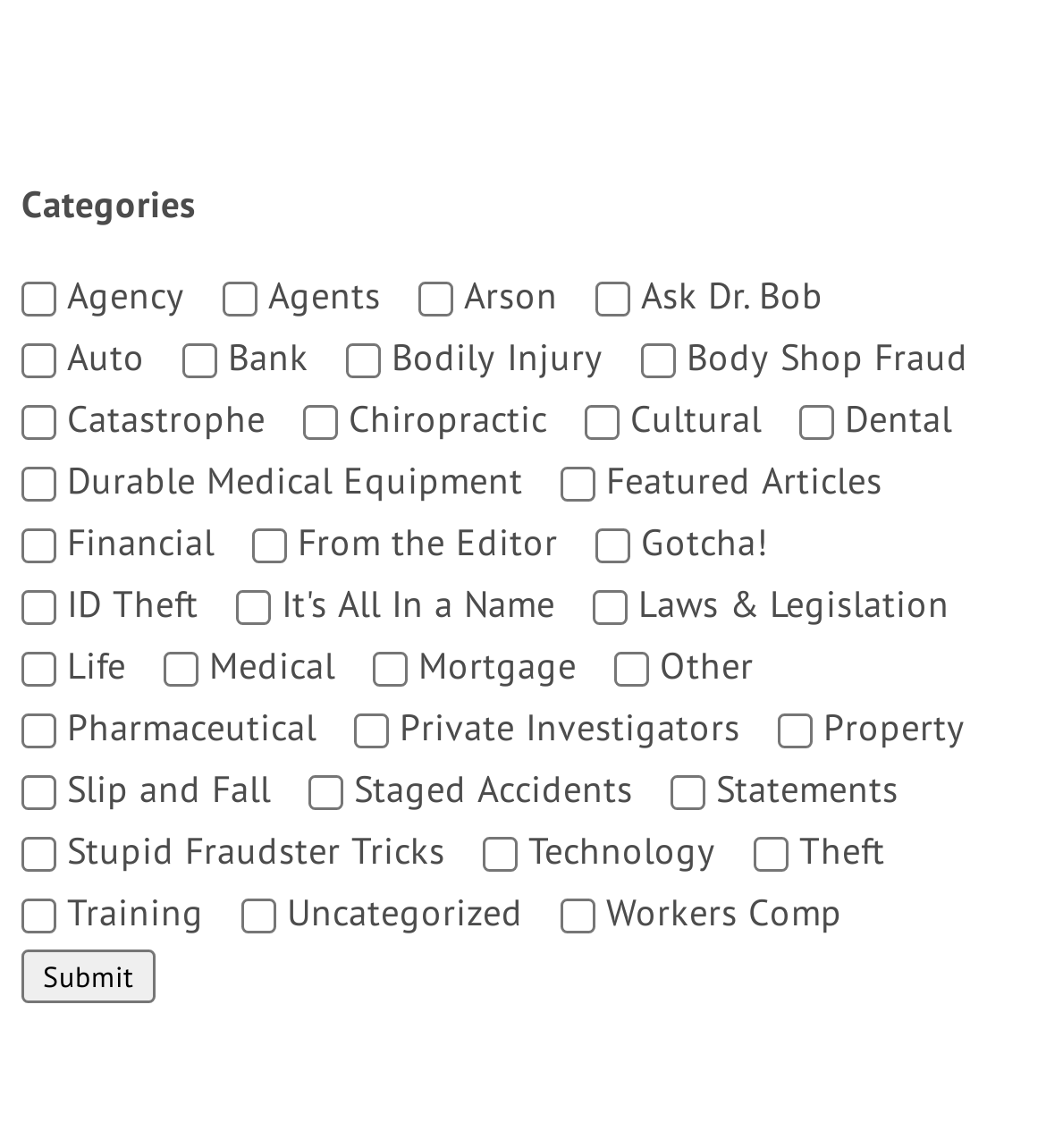What is the function of the 'Submit' button?
Please ensure your answer is as detailed and informative as possible.

The 'Submit' button is located at the bottom of the webpage and is likely used to submit the selected categories to retrieve relevant results or information. Once the user selects one or more categories using the checkboxes, they can click the 'Submit' button to proceed.